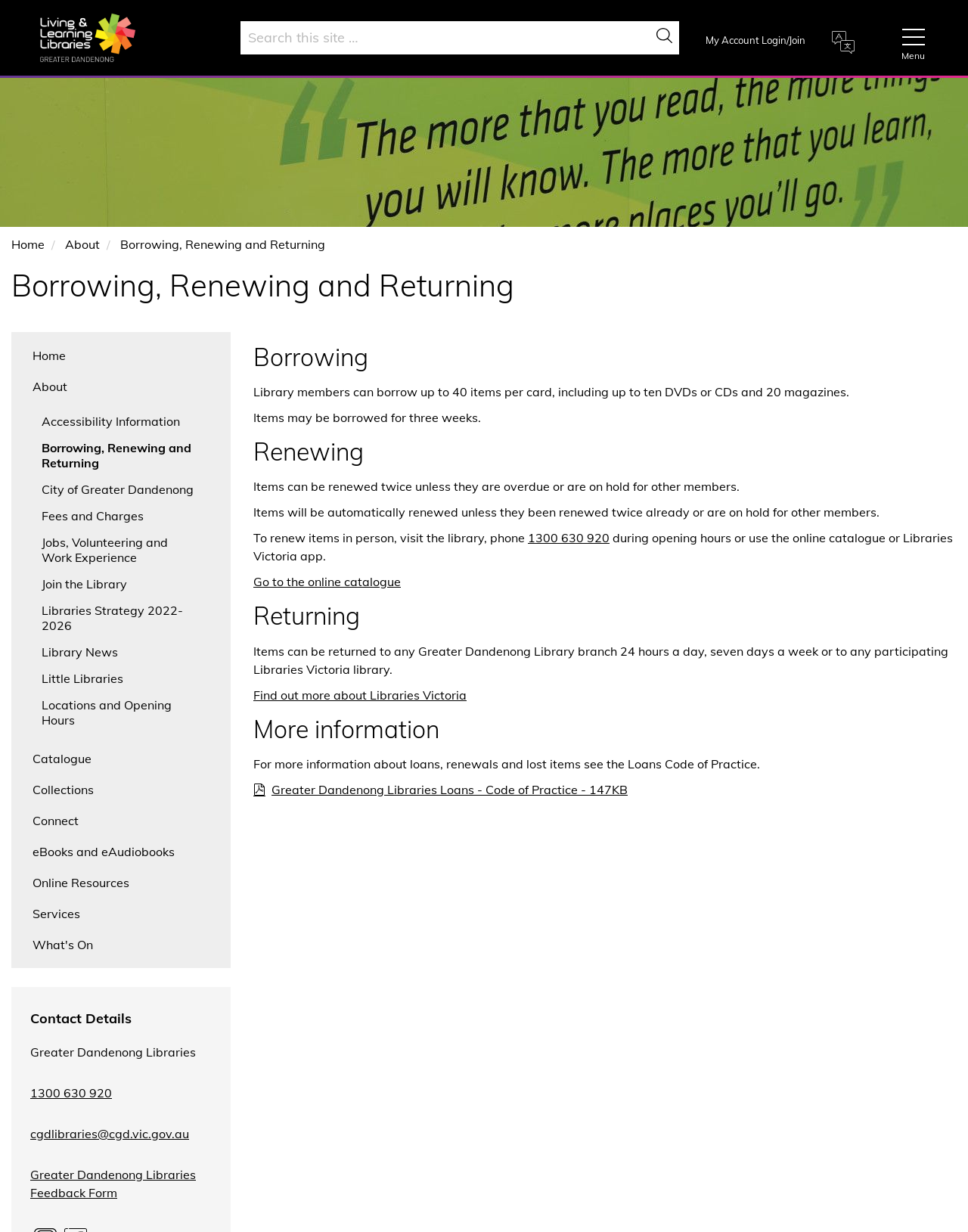What is the name of the document that provides more information about loans, renewals, and lost items?
Provide a one-word or short-phrase answer based on the image.

Loans Code of Practice